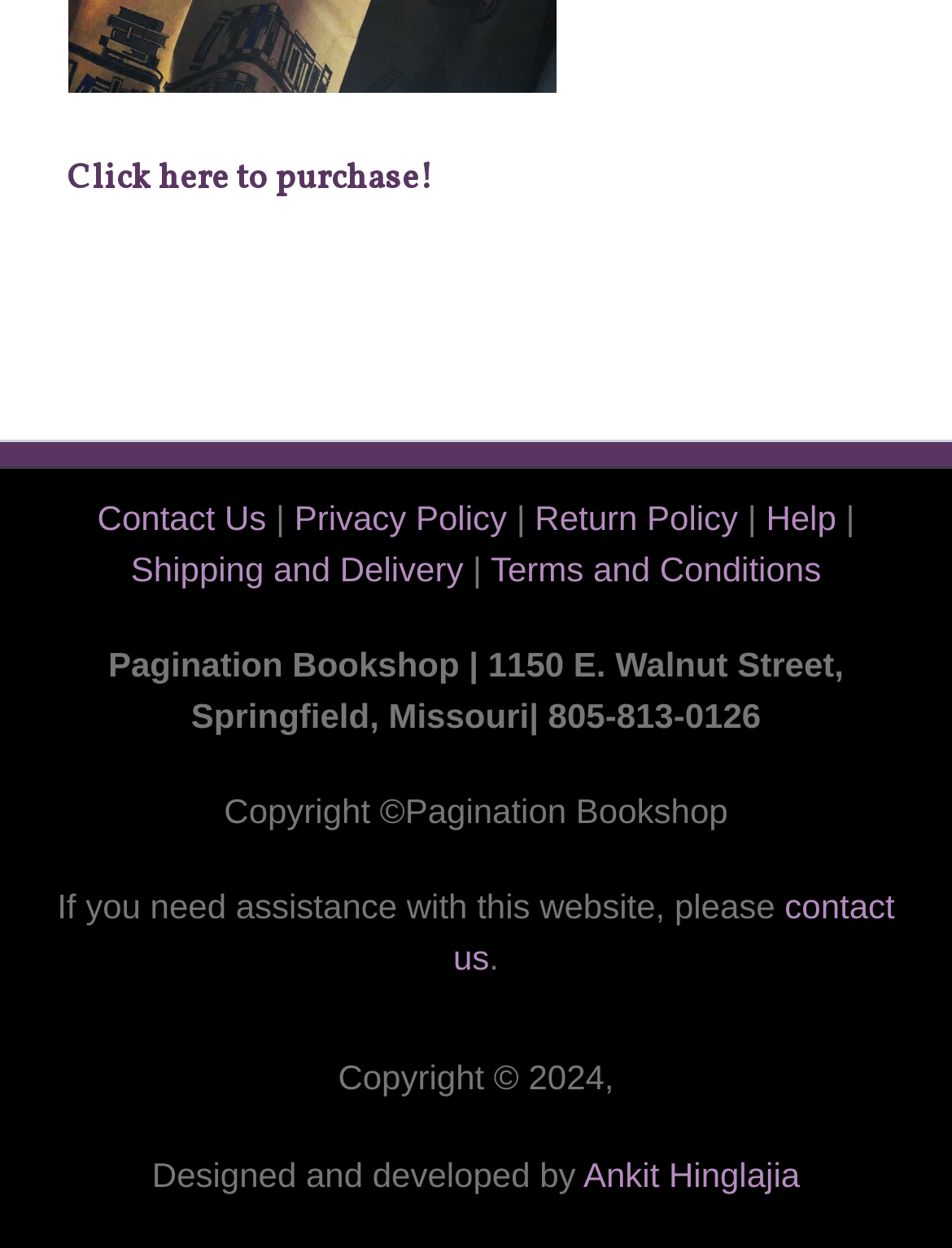What is the phone number of Pagination Bookshop?
Based on the image, give a one-word or short phrase answer.

805-813-0126